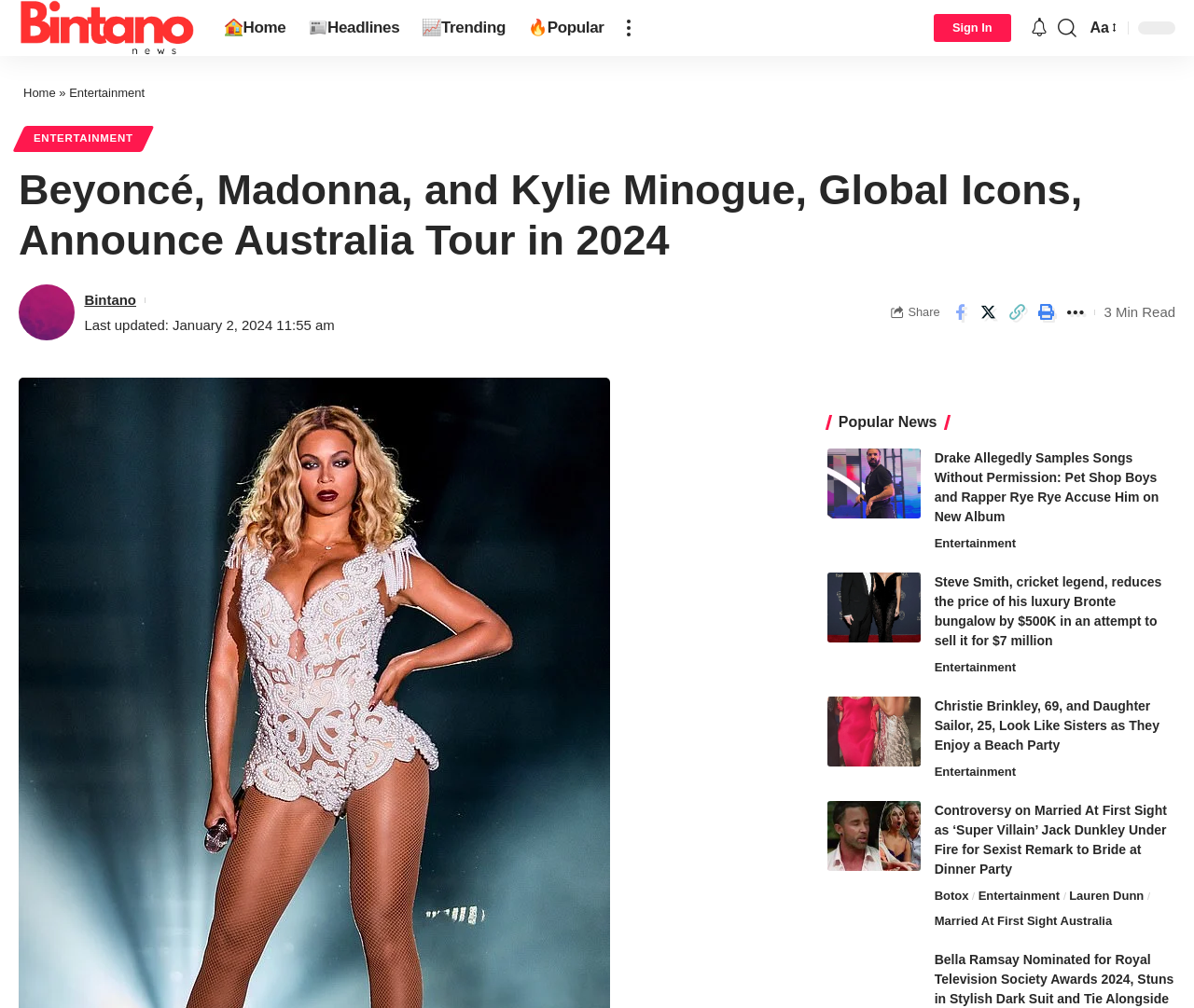Extract the bounding box coordinates for the HTML element that matches this description: "aria-label="Copy Link"". The coordinates should be four float numbers between 0 and 1, i.e., [left, top, right, bottom].

[0.841, 0.295, 0.863, 0.325]